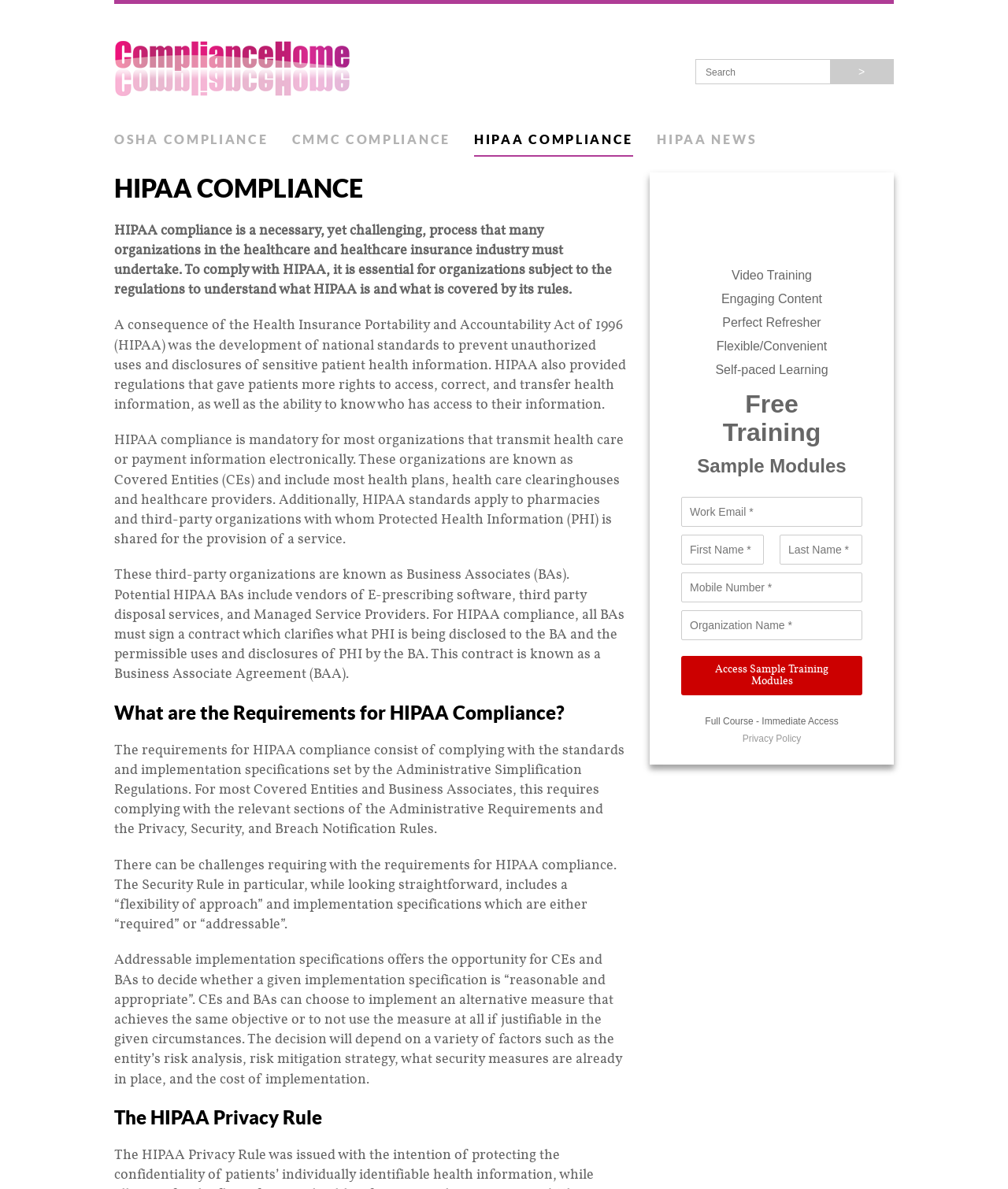Who must comply with HIPAA?
Examine the image closely and answer the question with as much detail as possible.

According to the webpage, HIPAA compliance is mandatory for most organizations that transmit health care or payment information electronically, known as Covered Entities (CEs), and also applies to Business Associates (BAs) who share Protected Health Information (PHI) for the provision of a service.